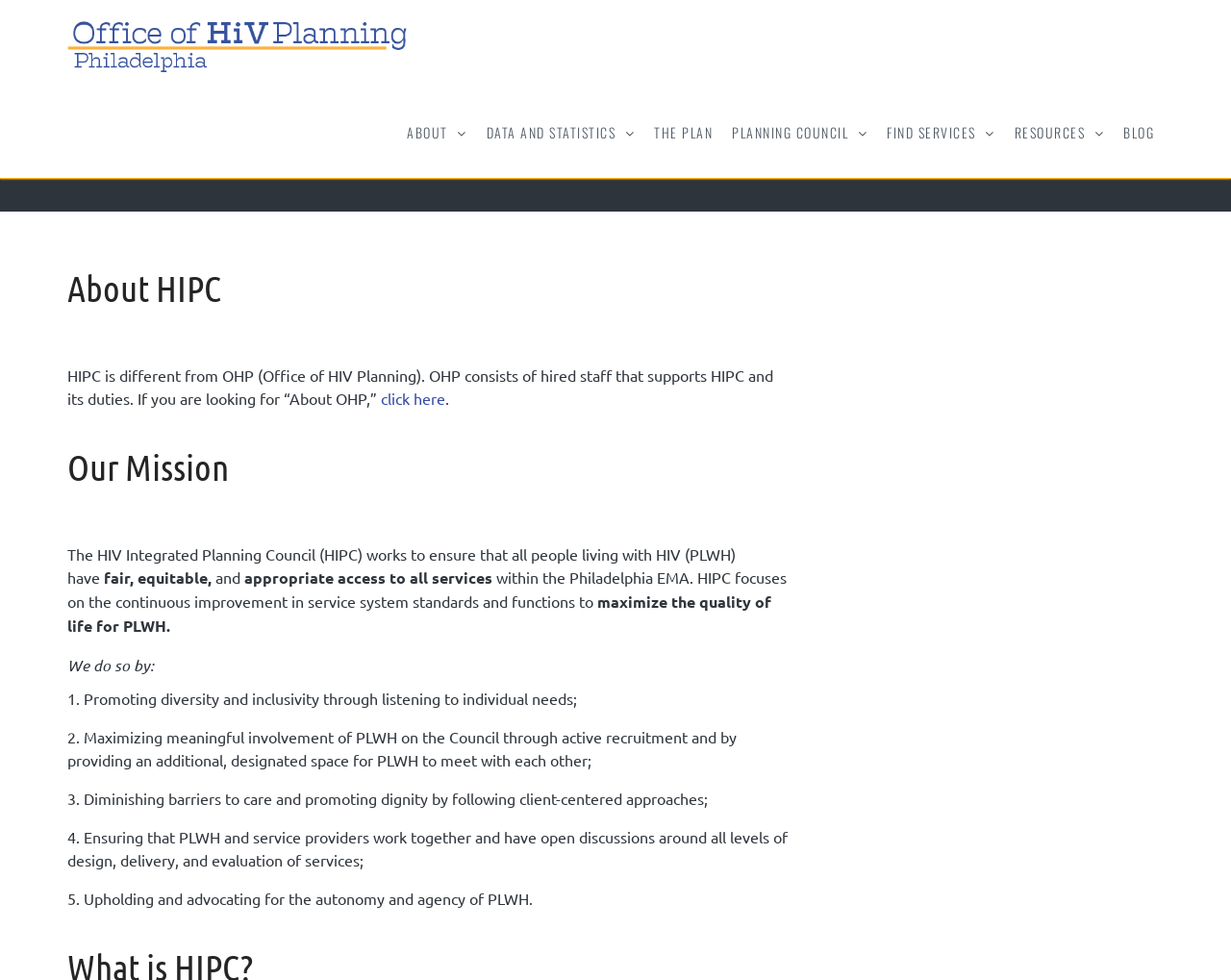What is the name of the logo in the top left corner?
Look at the image and answer the question using a single word or phrase.

OHP logo